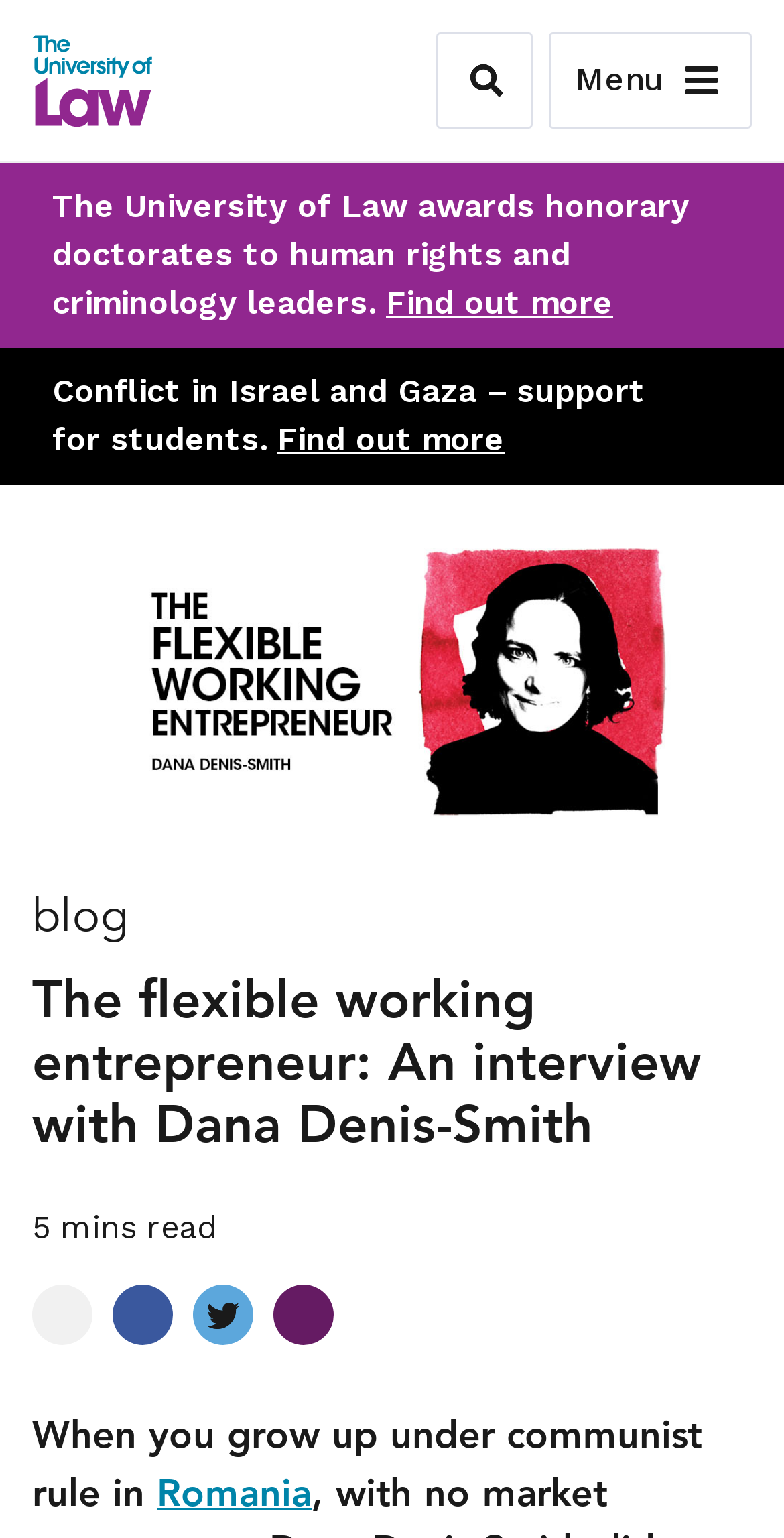Show the bounding box coordinates for the element that needs to be clicked to execute the following instruction: "click the PATH OF LIGHT link". Provide the coordinates in the form of four float numbers between 0 and 1, i.e., [left, top, right, bottom].

None